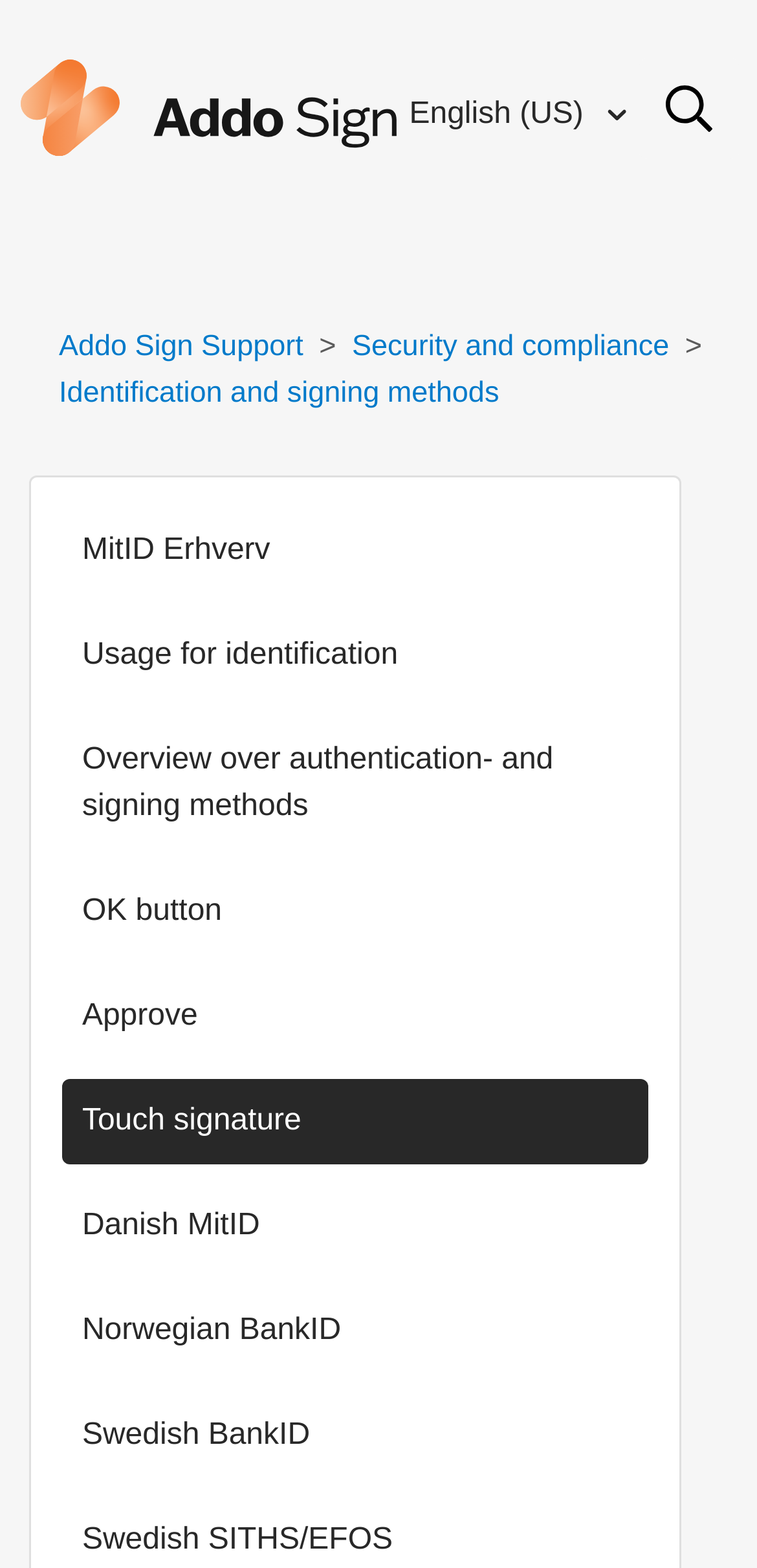Please specify the bounding box coordinates of the clickable region necessary for completing the following instruction: "Go to Touch signature page". The coordinates must consist of four float numbers between 0 and 1, i.e., [left, top, right, bottom].

[0.083, 0.688, 0.856, 0.743]